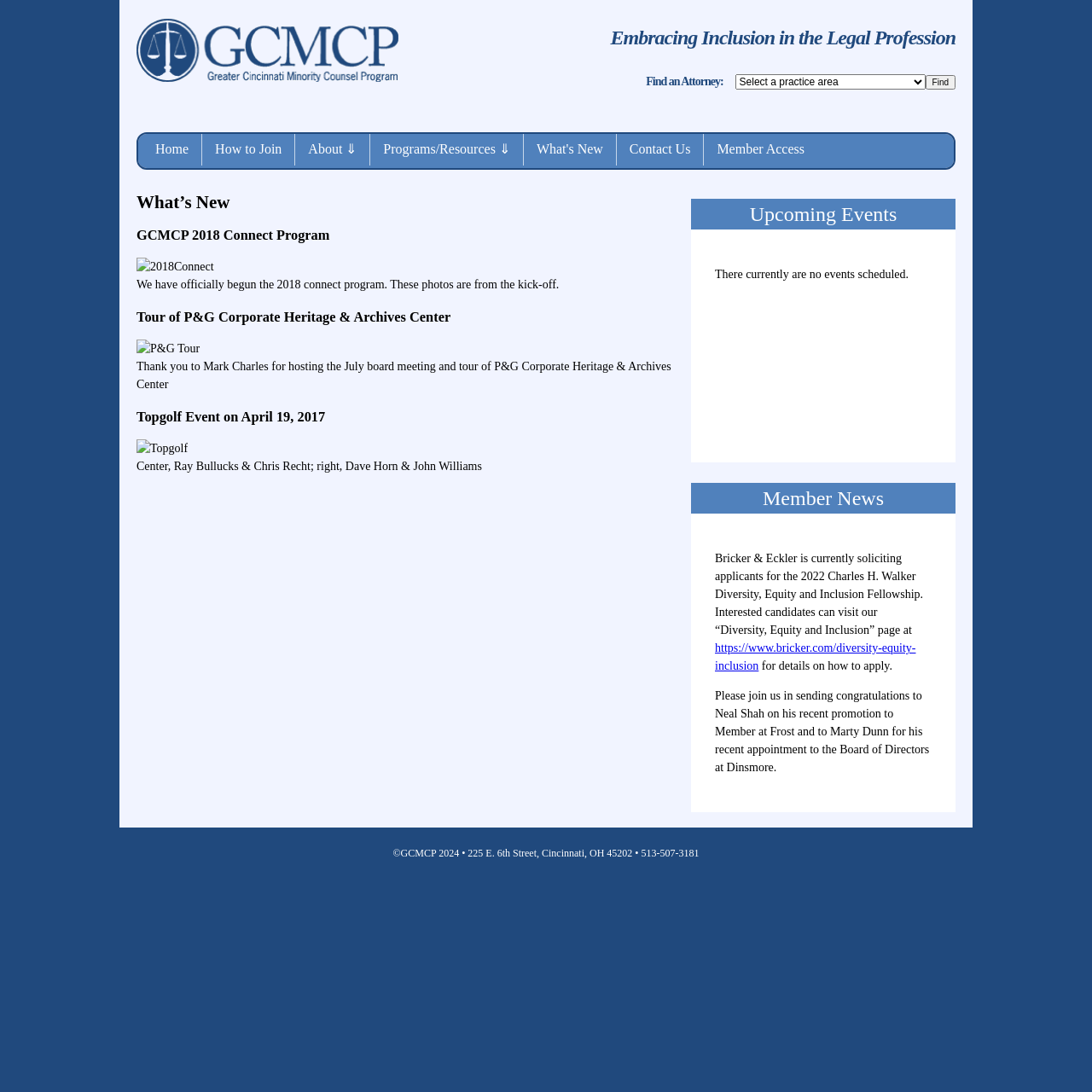What is the address of the organization?
Give a thorough and detailed response to the question.

The address of the organization can be found at the bottom of the webpage, in the copyright section, which says '©GCMCP 2024 • 225 E. 6th Street, Cincinnati, OH 45202 • 513-507-3181'.